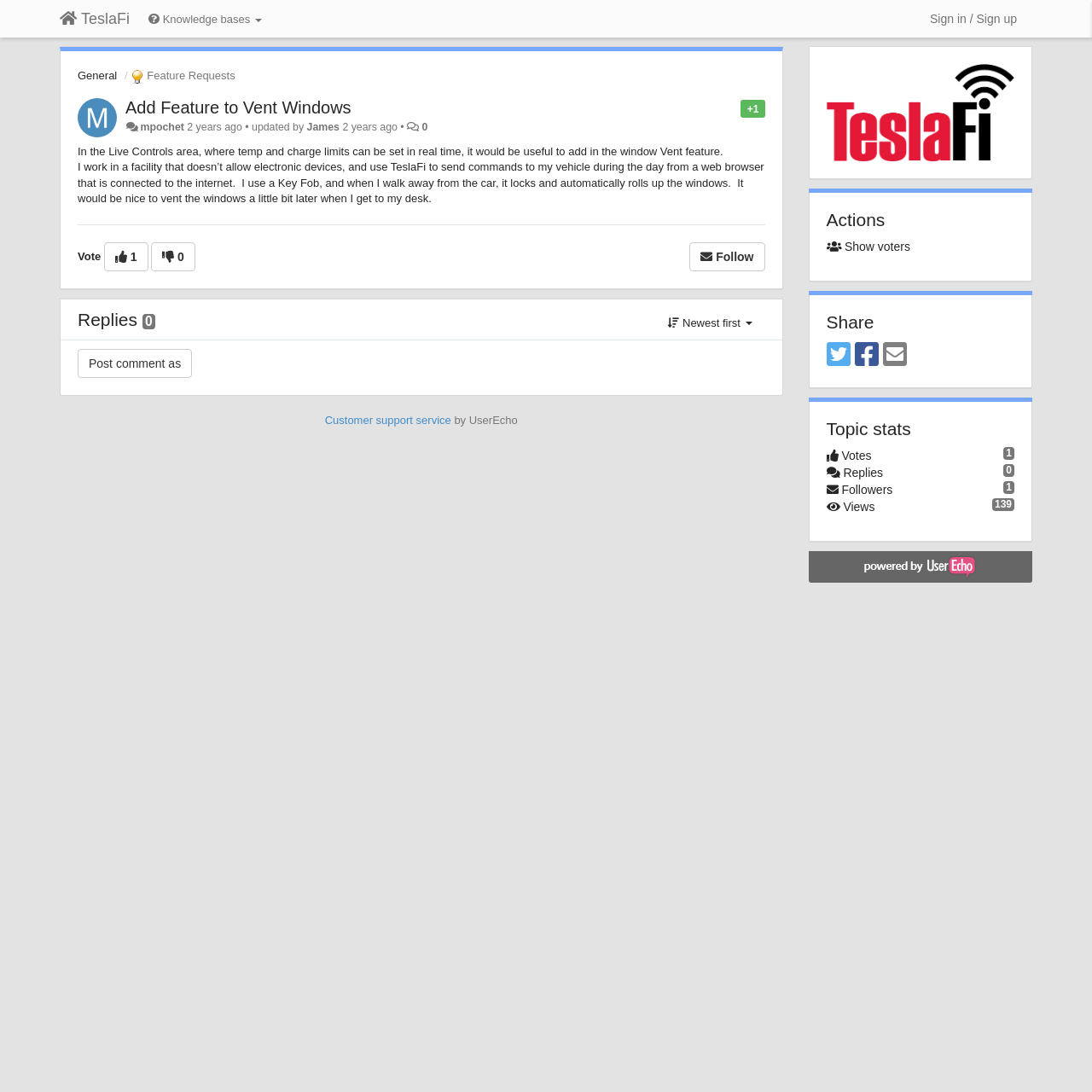What is the name of the facility where the user works?
Offer a detailed and exhaustive answer to the question.

The webpage does not explicitly mention the name of the facility where the user works, only that it is a facility that doesn't allow electronic devices and the user uses TeslaFi to send commands to their vehicle during the day.